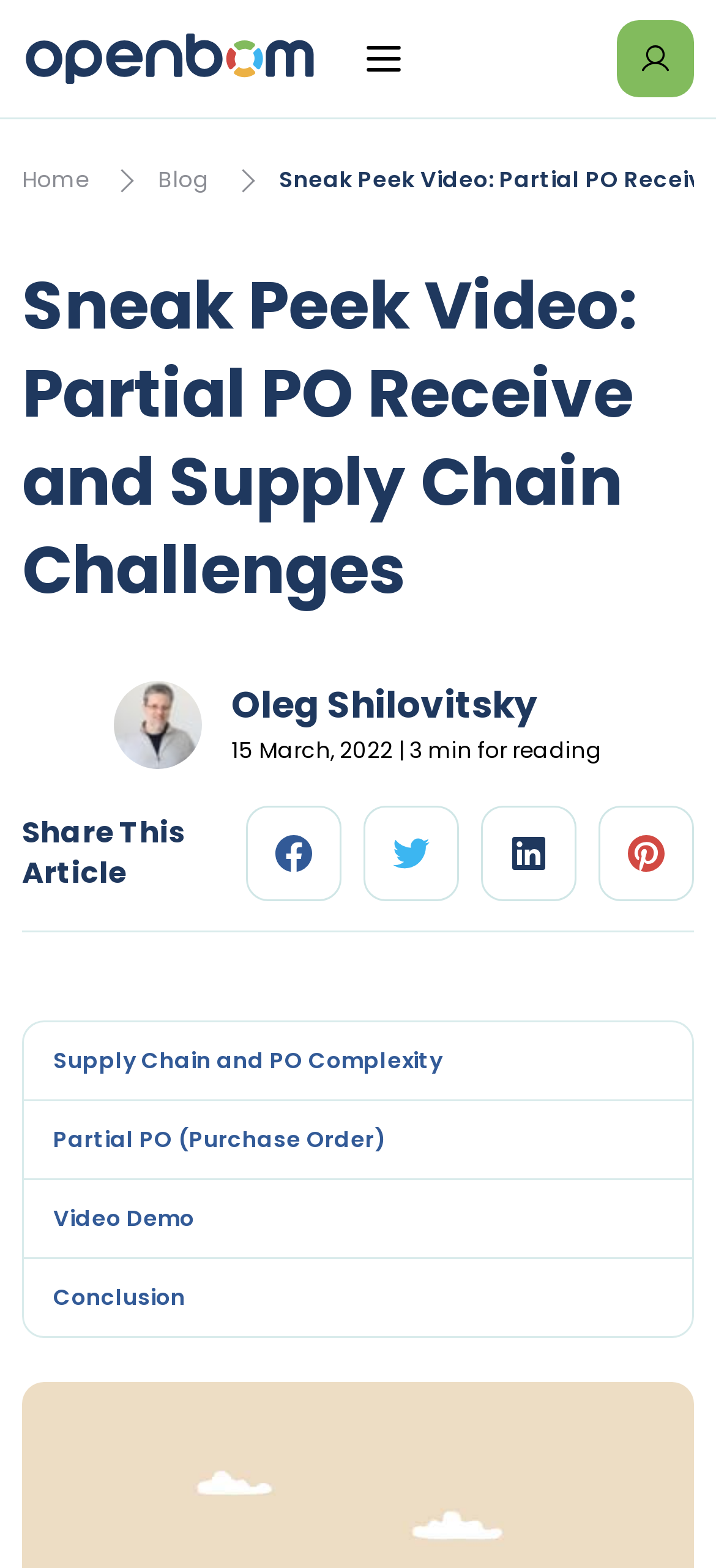Please answer the following question using a single word or phrase: 
How long does it take to read the article?

3 min